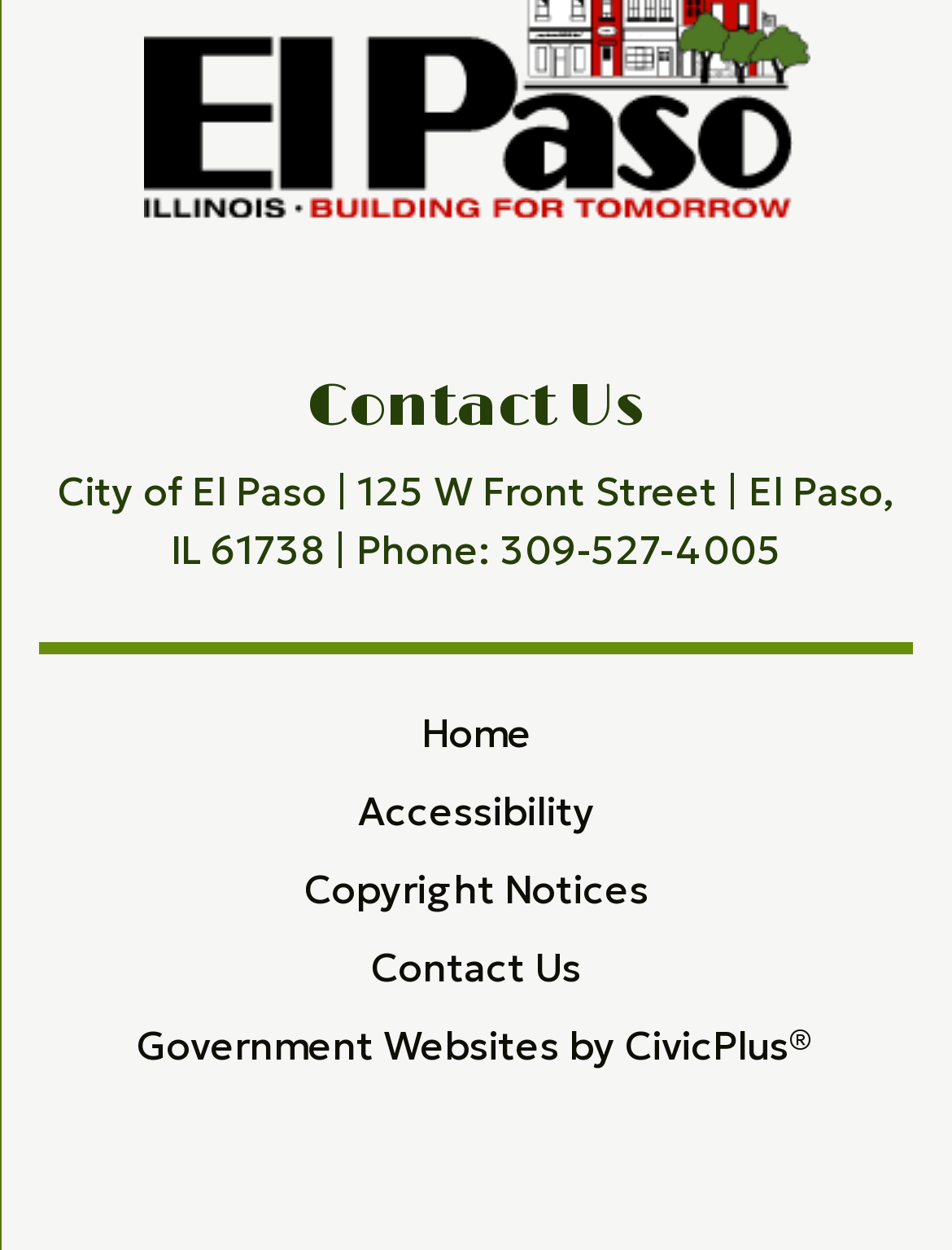Carefully examine the image and provide an in-depth answer to the question: What is the purpose of the 'Contact Us' page?

I inferred the purpose of the 'Contact Us' page by looking at its content, which includes the address, phone number, and other contact information of the City of El Paso, suggesting that it is intended to provide a way for users to get in touch with the city.